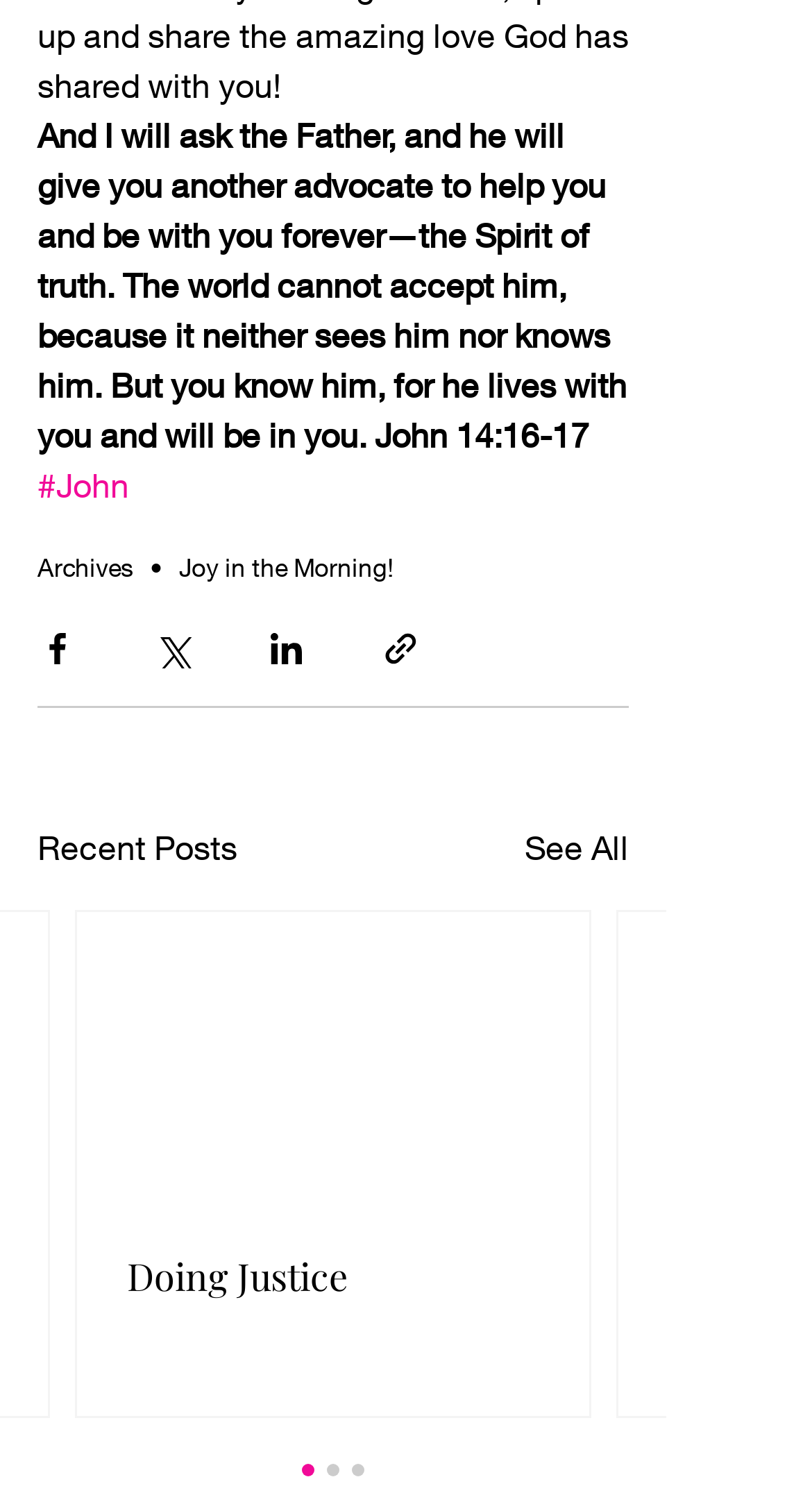Please locate the bounding box coordinates for the element that should be clicked to achieve the following instruction: "Click on the 'Doing Justice' link". Ensure the coordinates are given as four float numbers between 0 and 1, i.e., [left, top, right, bottom].

[0.156, 0.833, 0.664, 0.866]